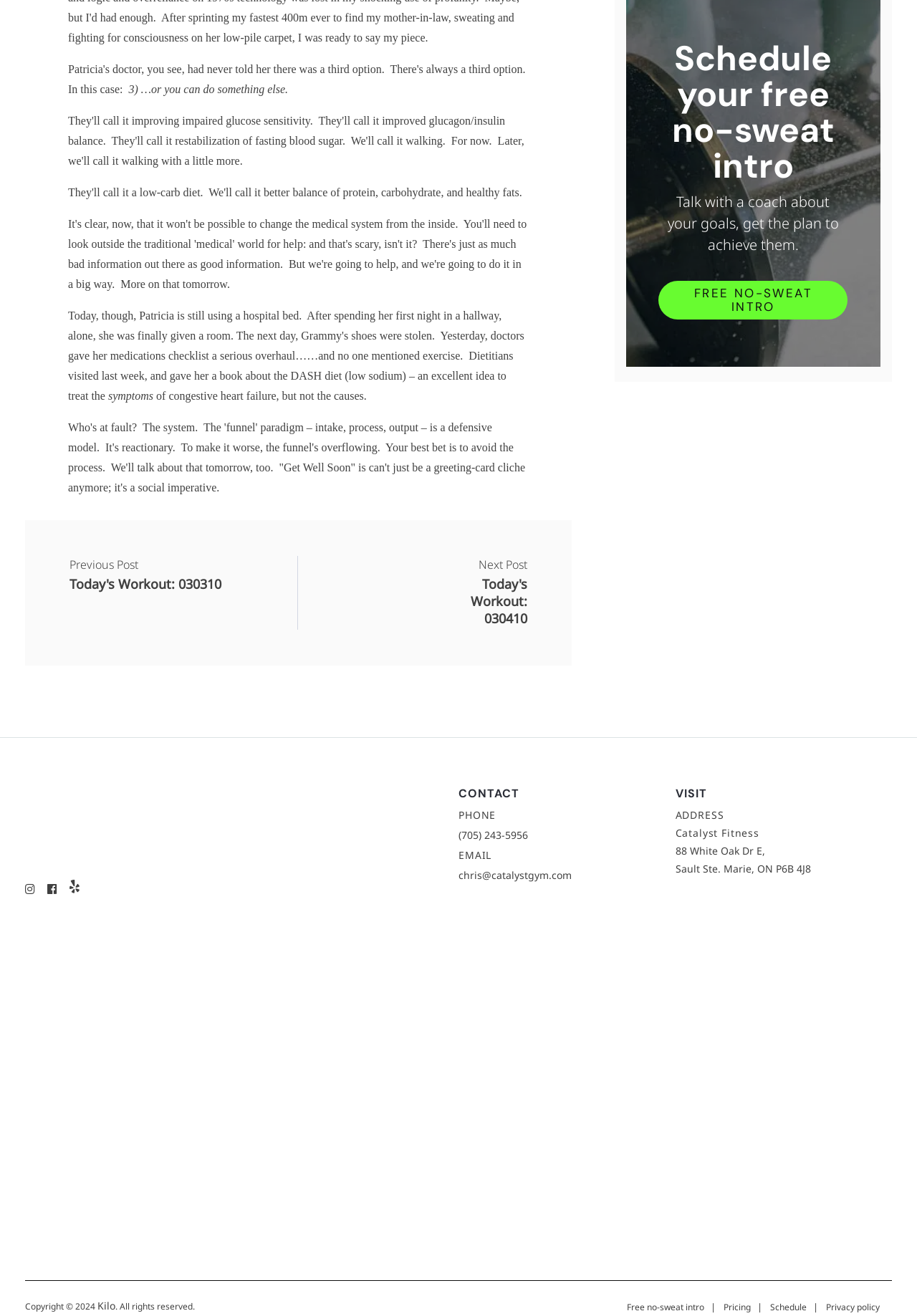What is the phone number of the fitness center?
Please describe in detail the information shown in the image to answer the question.

I found the phone number by looking at the 'CONTACT' section in the footer, where it says 'PHONE' followed by the phone number.